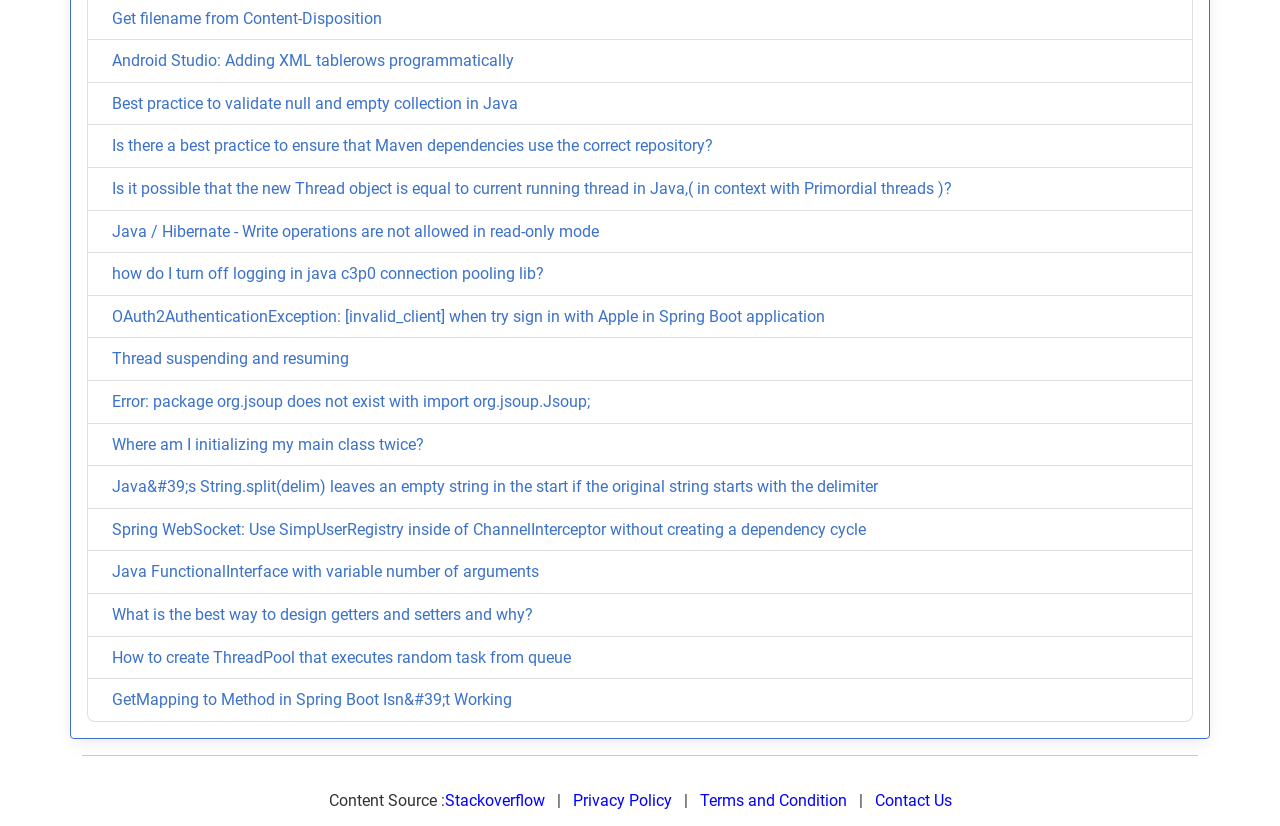Based on the element description Stackoverflow, identify the bounding box coordinates for the UI element. The coordinates should be in the format (top-left x, top-left y, bottom-right x, bottom-right y) and within the 0 to 1 range.

[0.347, 0.957, 0.425, 0.98]